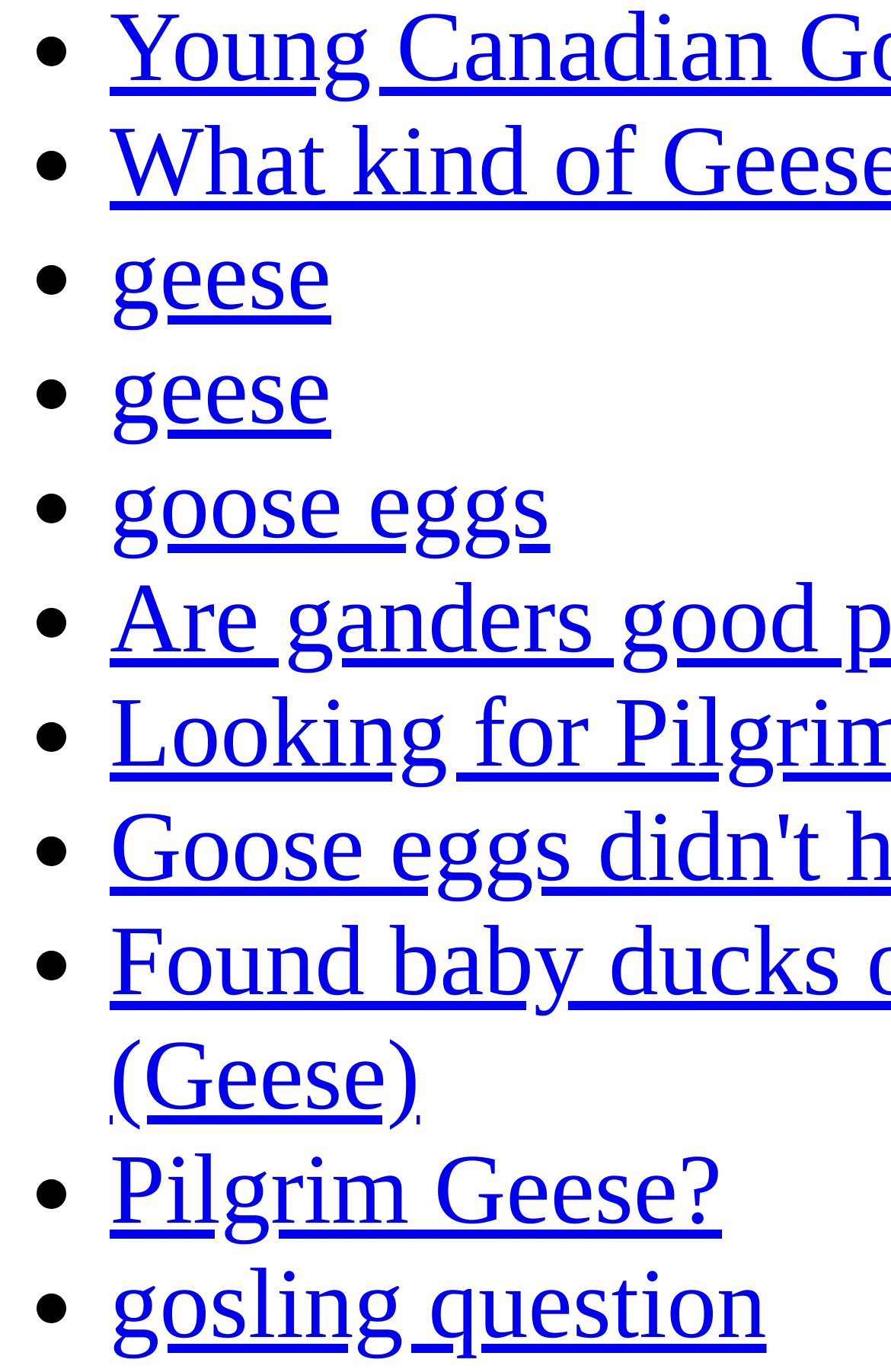Find the bounding box of the web element that fits this description: "Pradhan Mantri Jan Arogya Yojana".

None